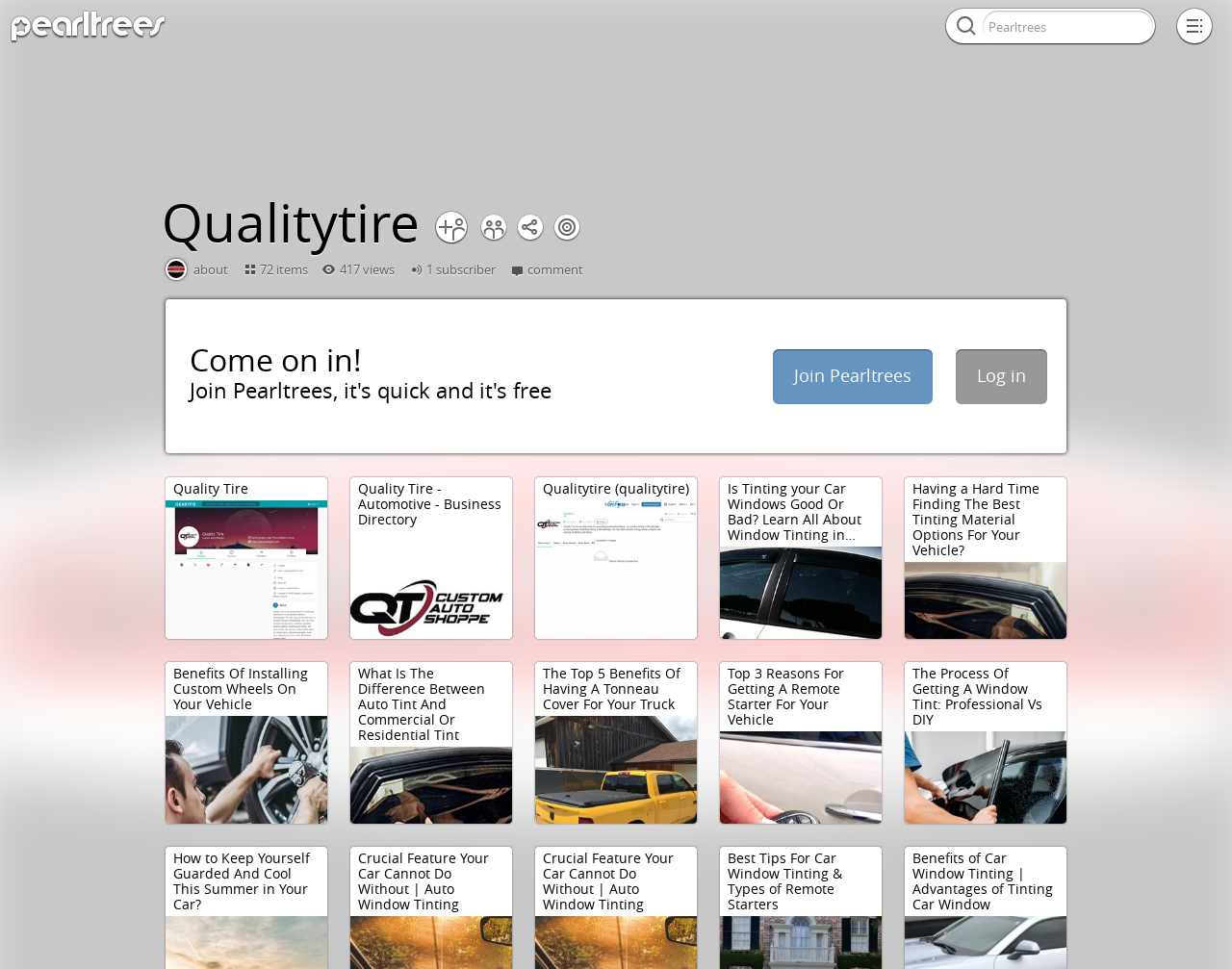What is the name of the website?
Using the image as a reference, answer the question with a short word or phrase.

Quality Tire